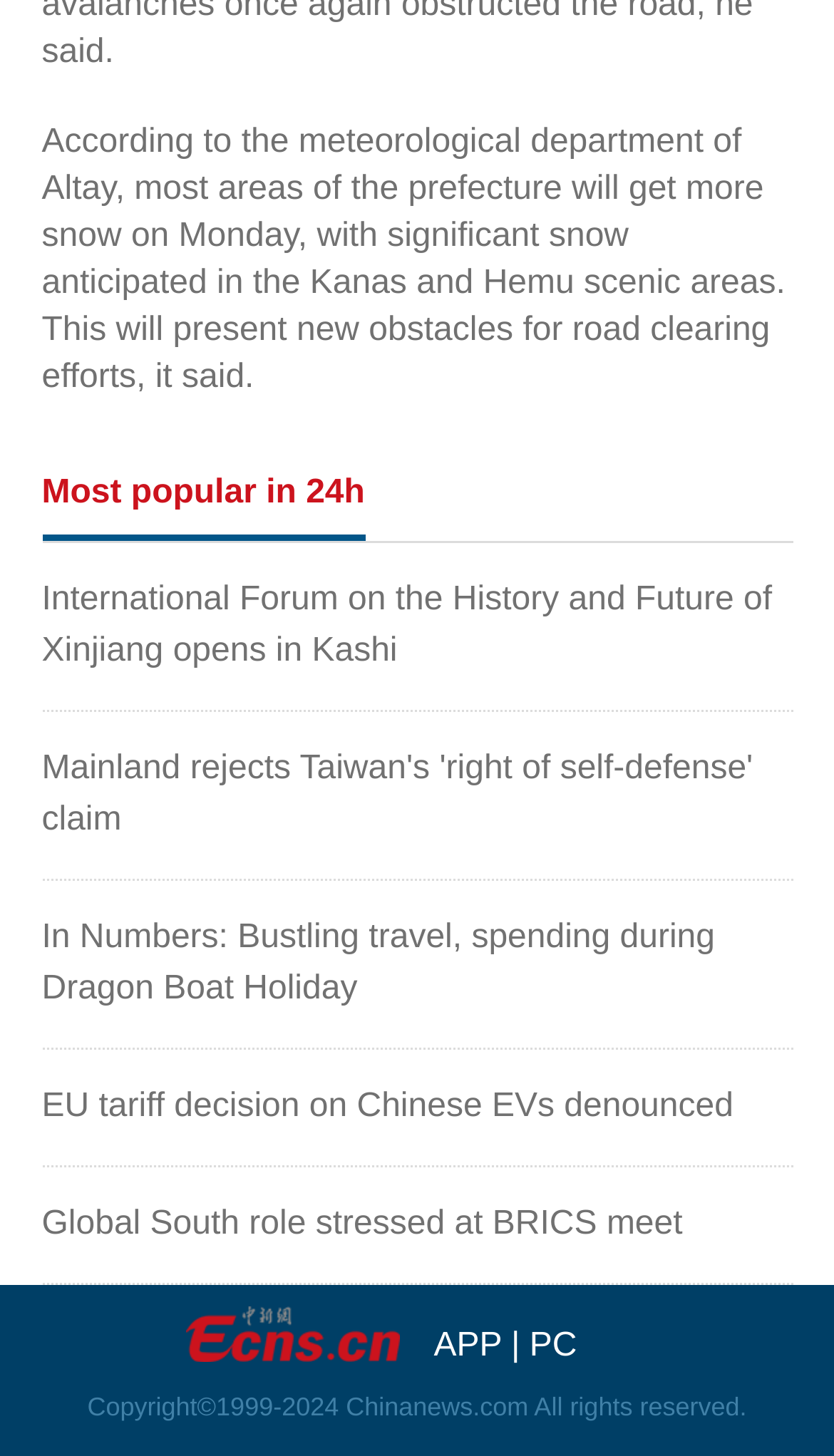What is the purpose of the image element with bounding box coordinates [0.224, 0.897, 0.48, 0.936]?
Answer the question in a detailed and comprehensive manner.

The image element with bounding box coordinates [0.224, 0.897, 0.48, 0.936] does not have any OCR text or element description, suggesting that it is used for decorative purposes rather than conveying specific information.